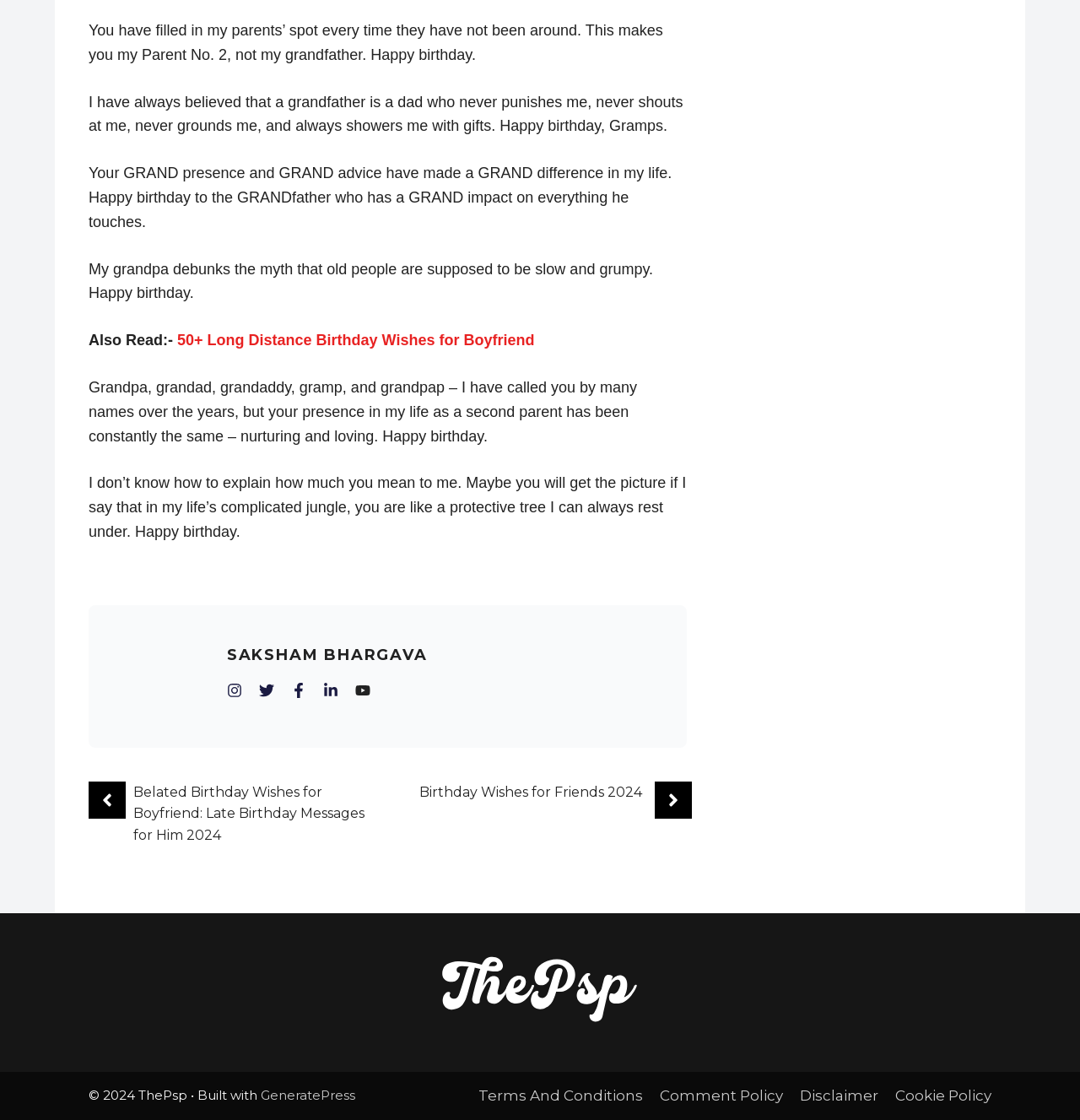Kindly provide the bounding box coordinates of the section you need to click on to fulfill the given instruction: "Check the Terms And Conditions".

[0.443, 0.97, 0.595, 0.985]